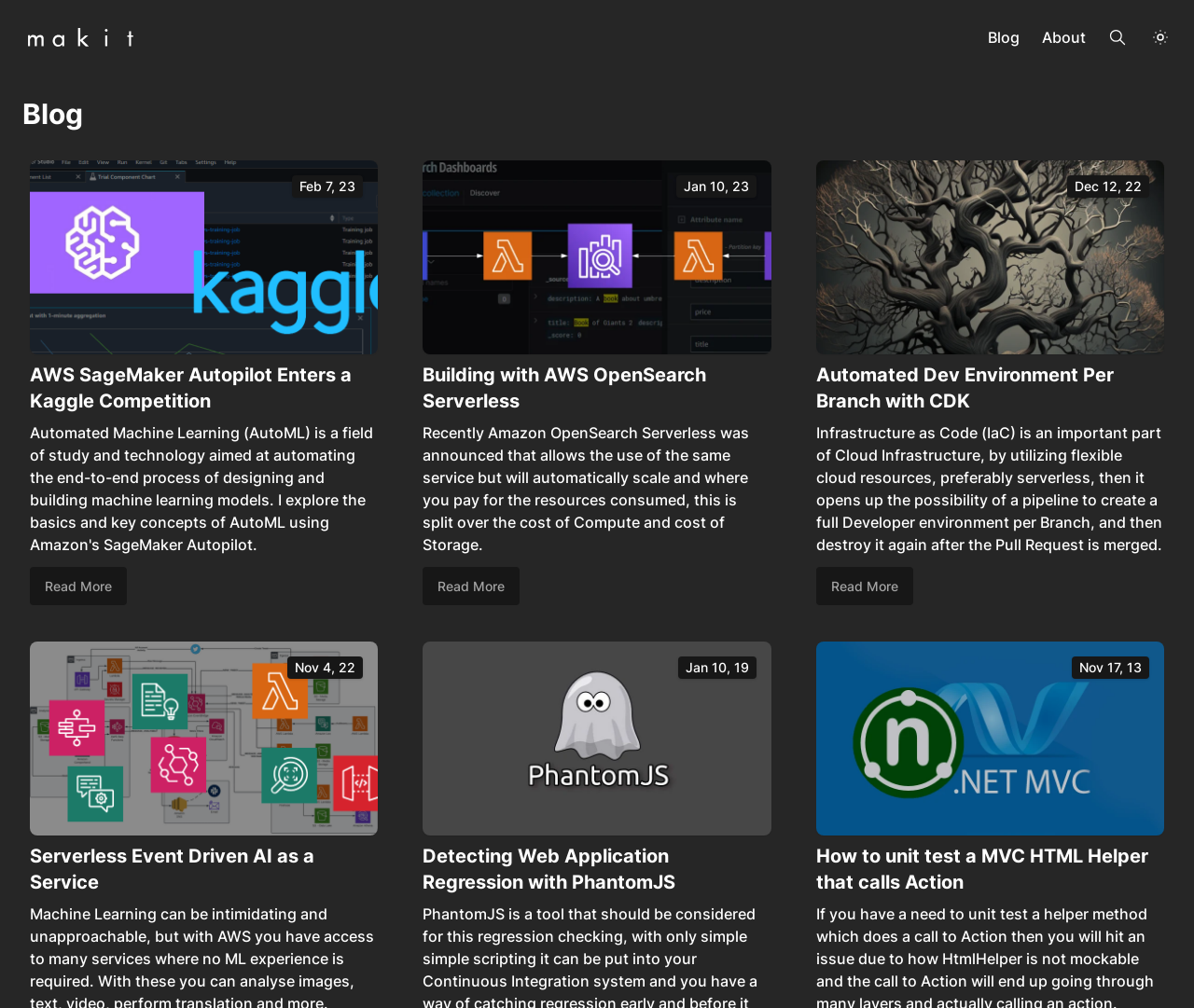Please identify the bounding box coordinates of the element's region that needs to be clicked to fulfill the following instruction: "Read more about Automated Dev Environment Per Branch with CDK". The bounding box coordinates should consist of four float numbers between 0 and 1, i.e., [left, top, right, bottom].

[0.683, 0.562, 0.765, 0.6]